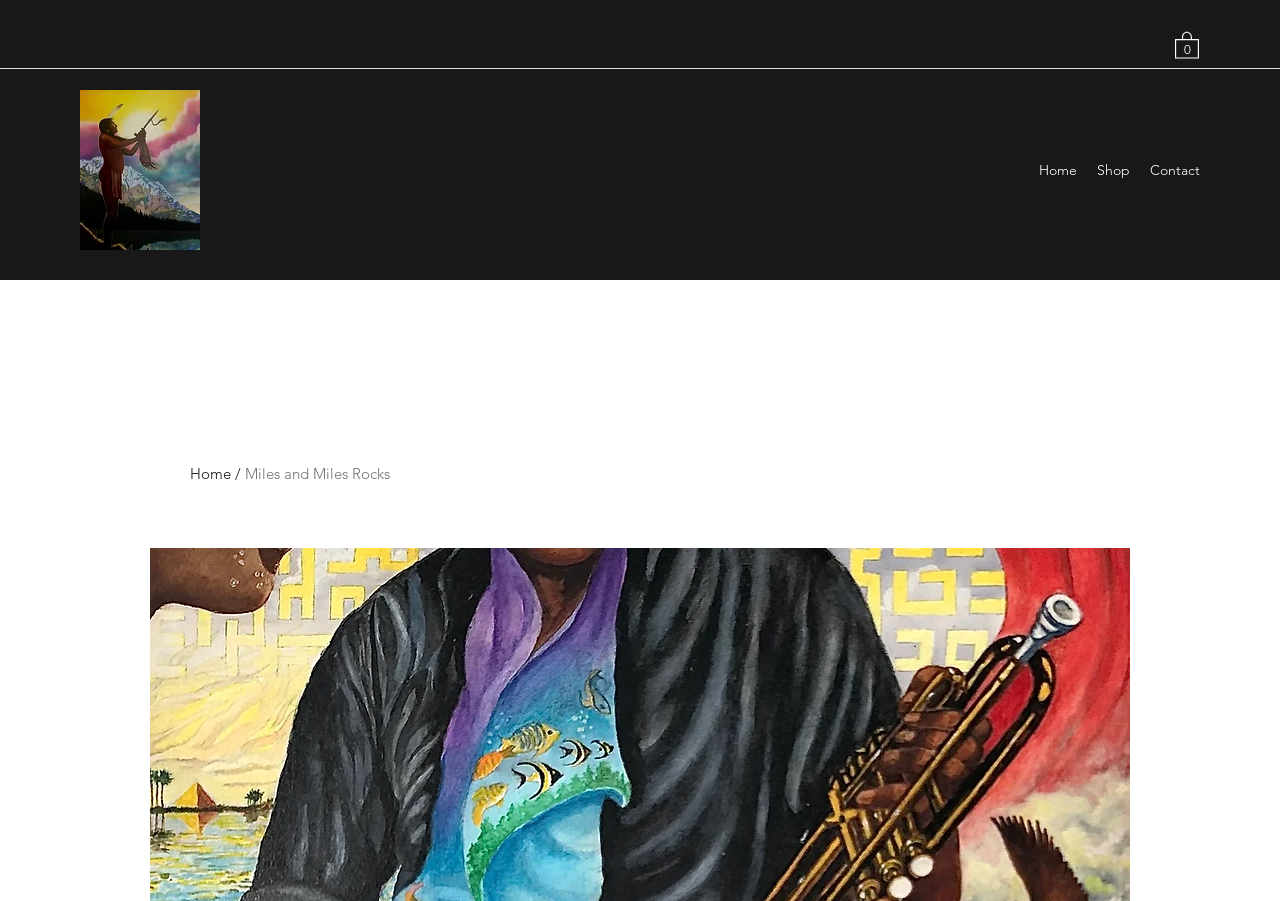How many navigation links are there?
Answer the question in a detailed and comprehensive manner.

I found the navigation menu with three links: 'Home', 'Shop', and 'Contact'. These links are located at the top of the page.